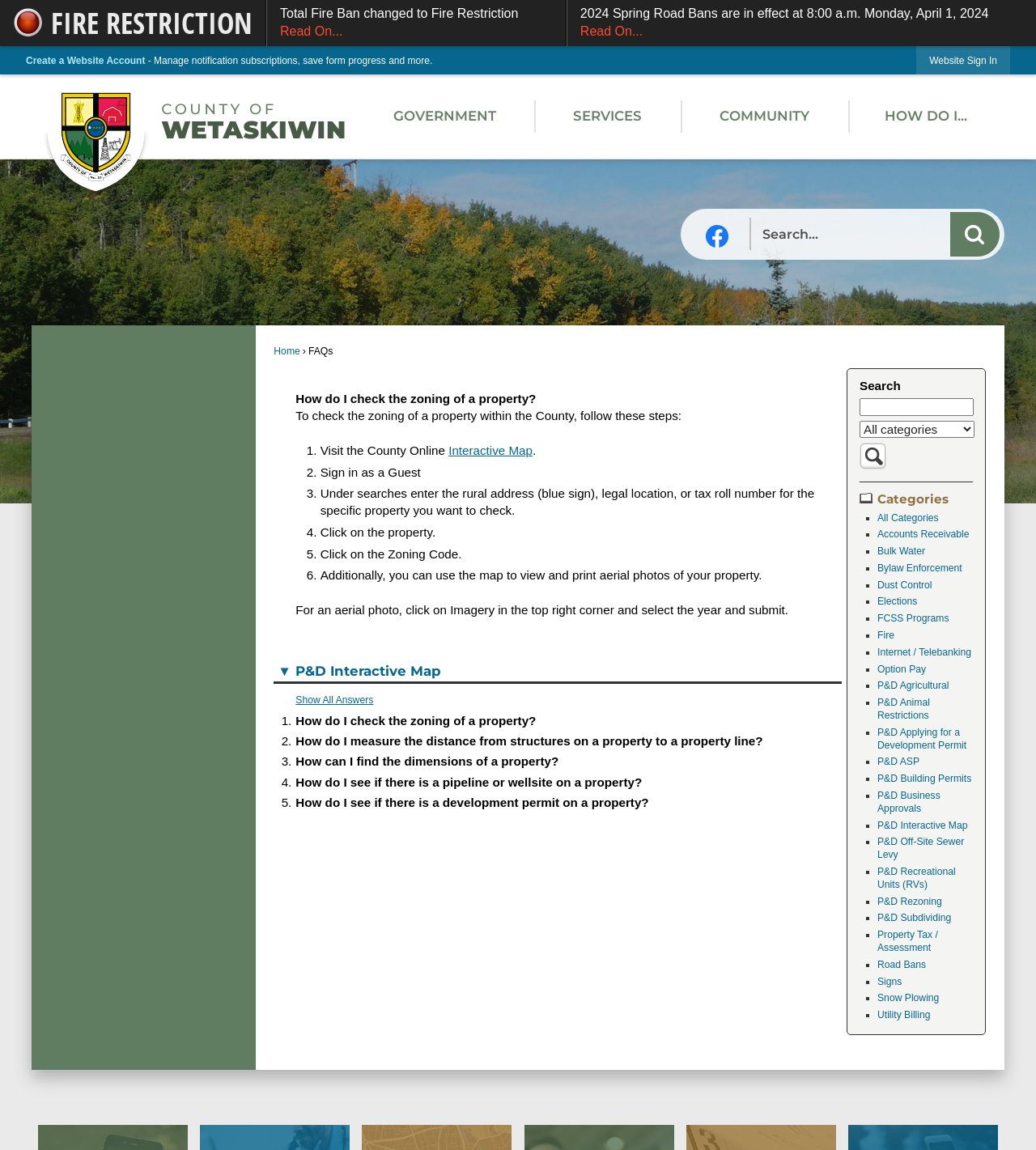Generate a comprehensive description of the webpage content.

This webpage appears to be a local government website, providing various services and information to its citizens. At the top of the page, there is a prominent alert section with an "Emergency Alert" image and a link to "Fire Restriction" information. Below this section, there are several links to important pages, including "Create a Website Account" and "Website Sign In".

The main navigation menu is located on the left side of the page, with vertical menu items such as "GOVERNMENT", "SERVICES", "COMMUNITY", and "HOW DO I...". Each of these menu items has a dropdown menu with additional links.

On the right side of the page, there is a search bar with a "Search" button and an image of a magnifying glass. Below the search bar, there is a section titled "FAQs" with a list of categories, including "Accounts Receivable", "Bulk Water", "Bylaw Enforcement", and many others. Each category has a link to a related page.

The page also has a "Home" link at the top, which likely takes the user back to the website's homepage. There is also a "Search terms" textbox and a "Category filter" combobox below the FAQs section, allowing users to refine their search results.

Overall, this webpage appears to be a hub for citizens to access various government services, information, and resources.